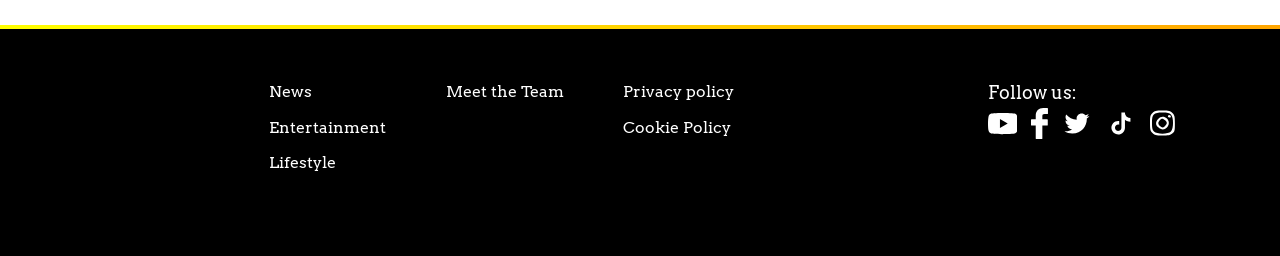Please determine the bounding box coordinates of the element to click on in order to accomplish the following task: "Click on News". Ensure the coordinates are four float numbers ranging from 0 to 1, i.e., [left, top, right, bottom].

[0.21, 0.321, 0.244, 0.419]